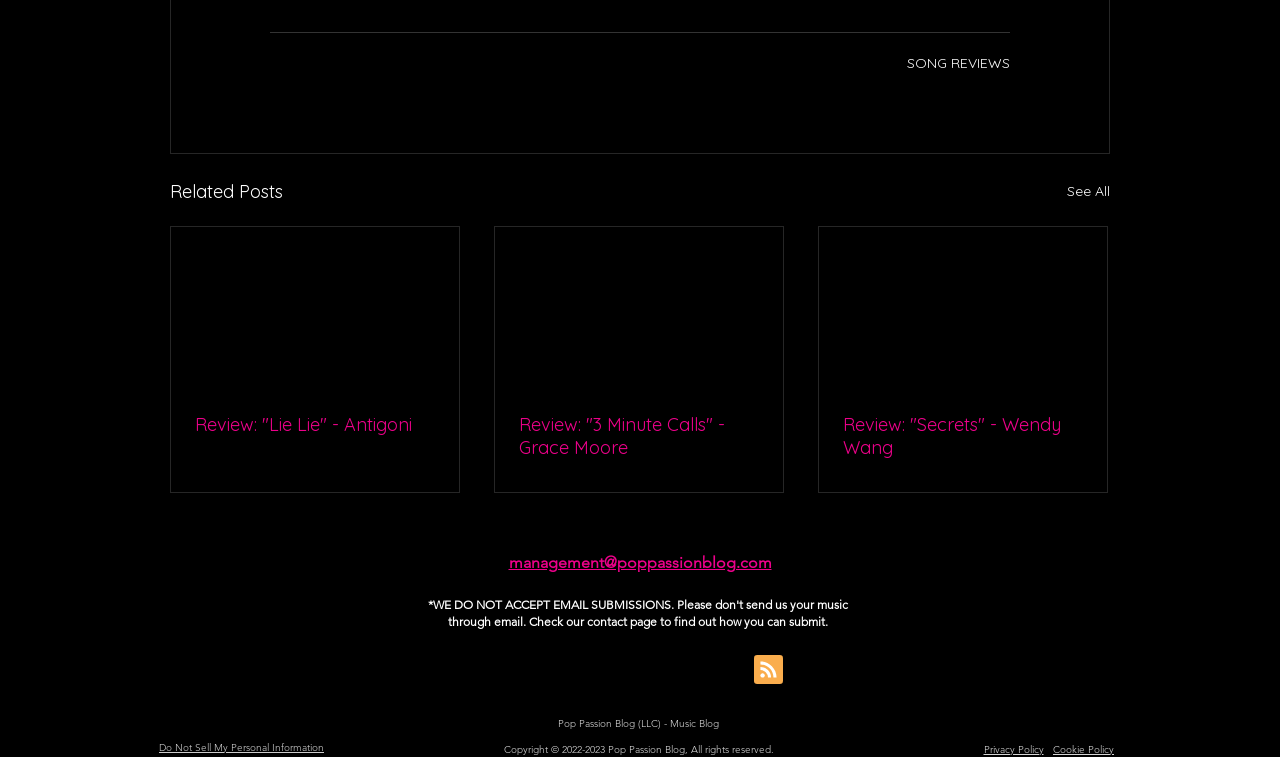With reference to the screenshot, provide a detailed response to the question below:
What is the category of the posts?

The category of the posts can be determined by looking at the link 'SONG REVIEWS' at the top of the webpage, which suggests that the posts are related to song reviews.